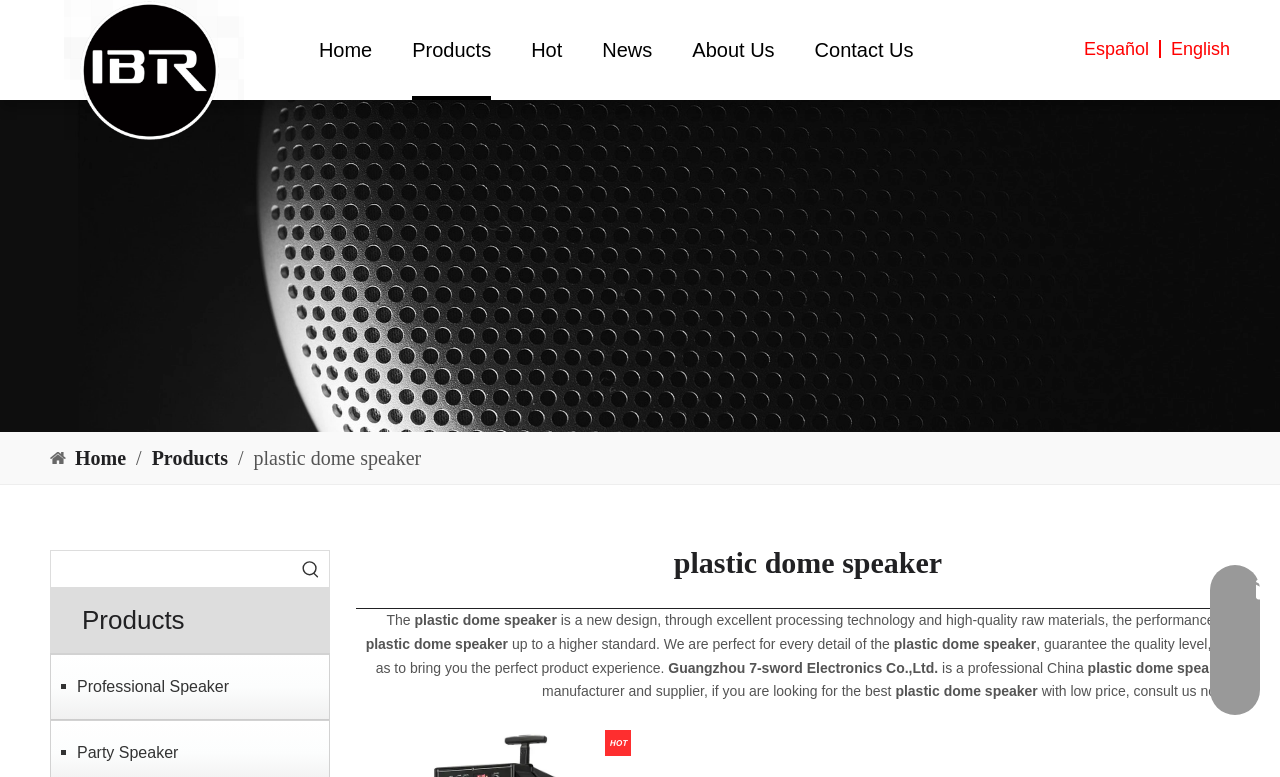What is the purpose of the textbox at the top of the webpage?
Using the image, give a concise answer in the form of a single word or short phrase.

search products